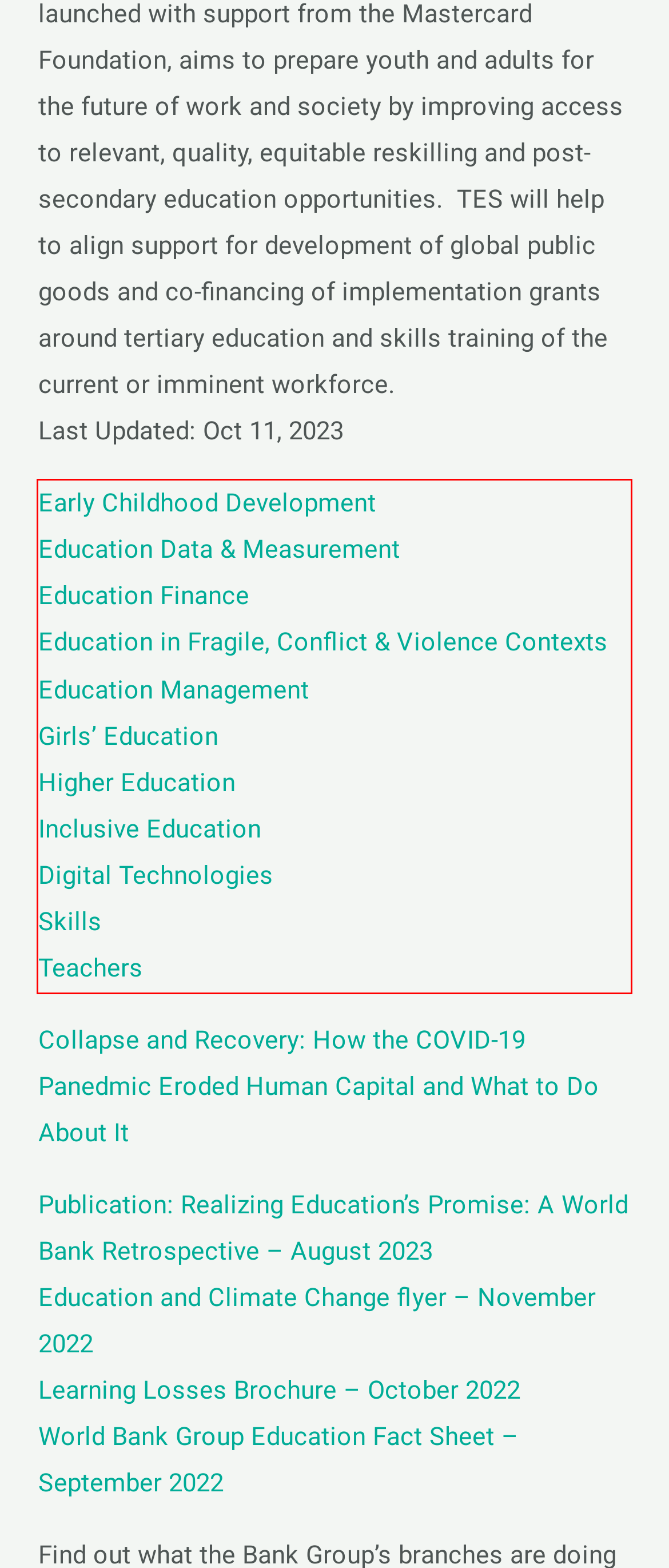Please perform OCR on the text content within the red bounding box that is highlighted in the provided webpage screenshot.

Early Childhood Development Education Data & Measurement Education Finance Education in Fragile, Conflict & Violence Contexts Education Management Girls’ Education Higher Education Inclusive Education Digital Technologies Skills Teachers